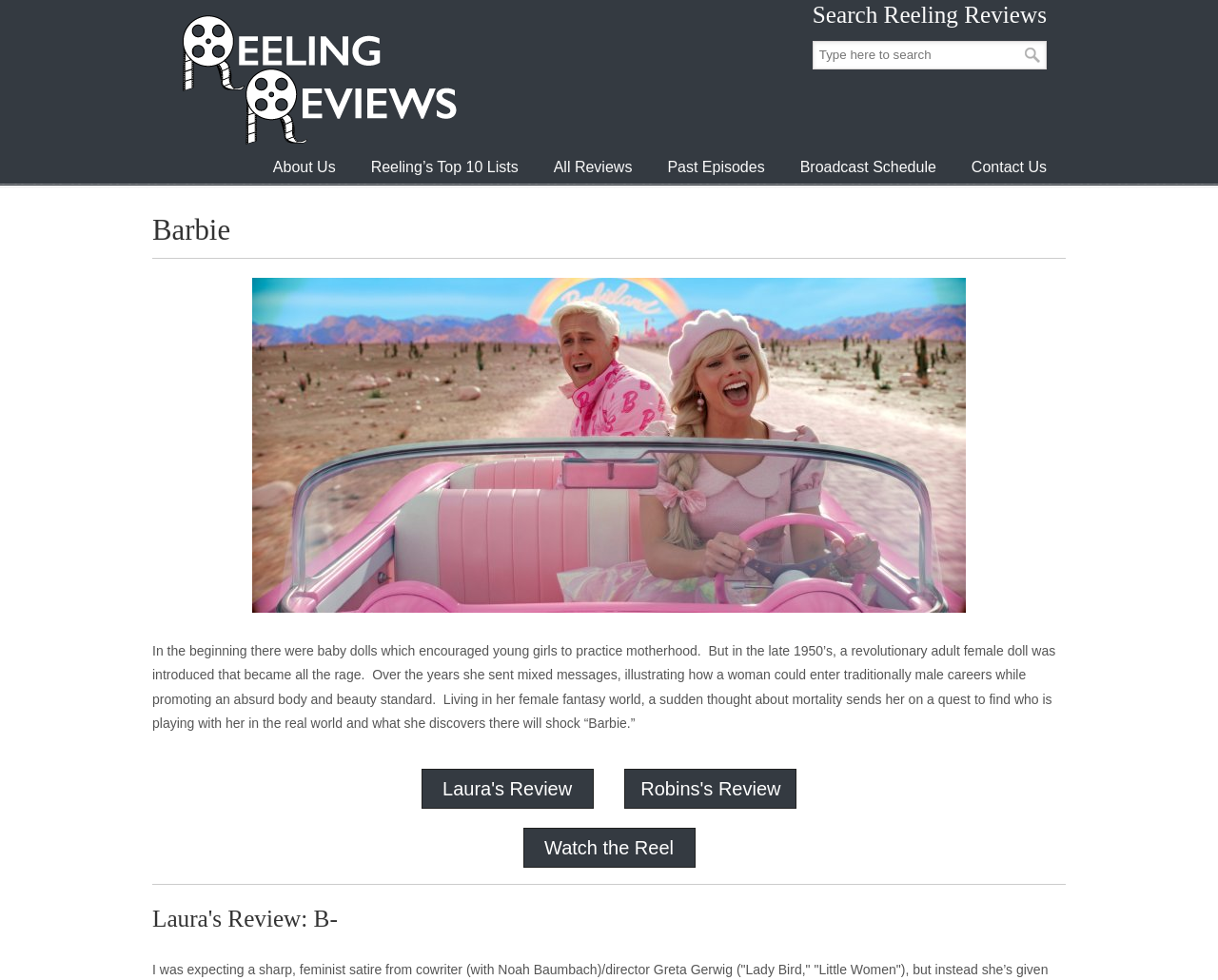Find the bounding box coordinates for the element described here: "Watch the Reel".

[0.447, 0.854, 0.553, 0.876]